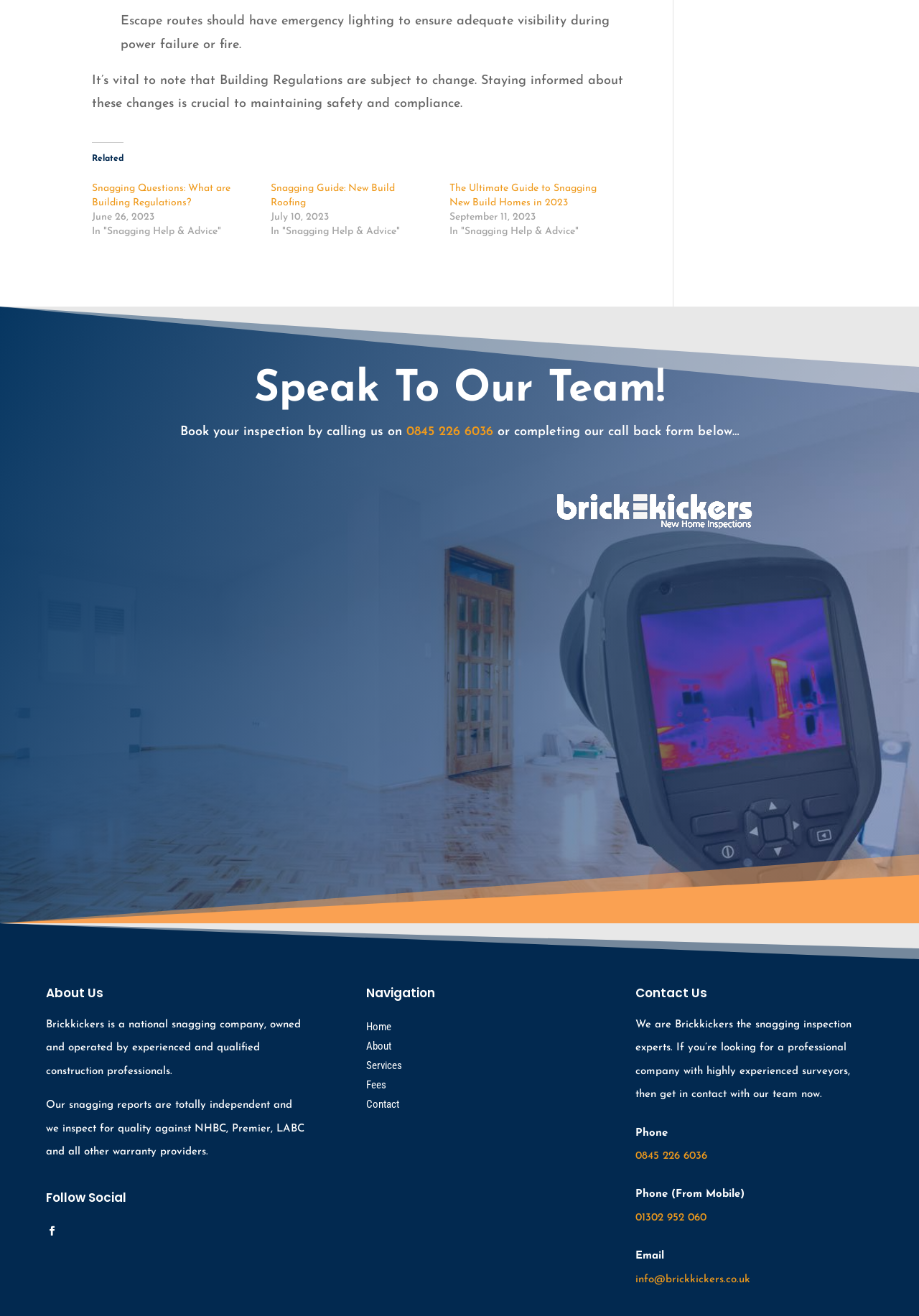What is the company's establishment year?
Examine the screenshot and reply with a single word or phrase.

2004